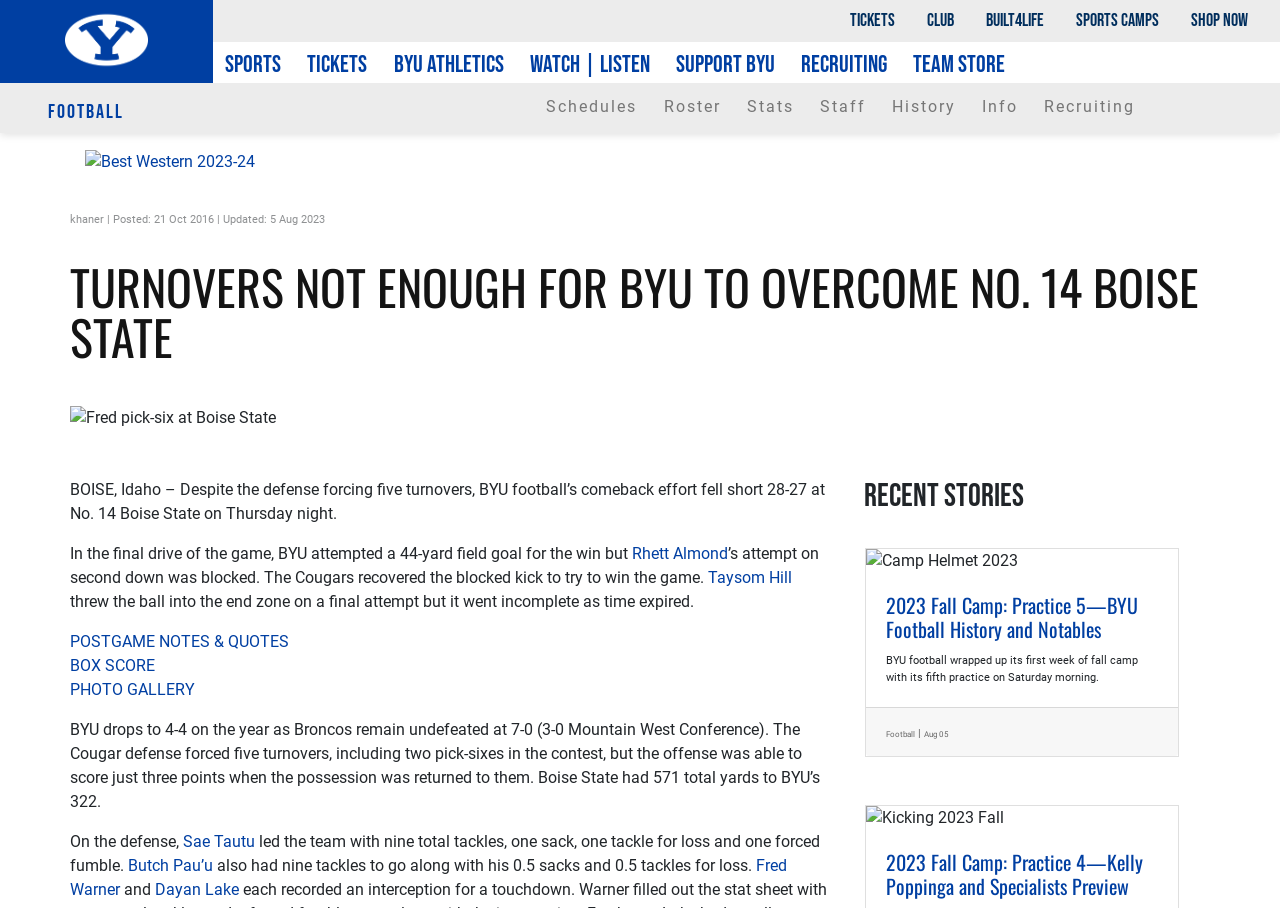Answer briefly with one word or phrase:
What is the name of the section that lists recent stories?

Recent Stories